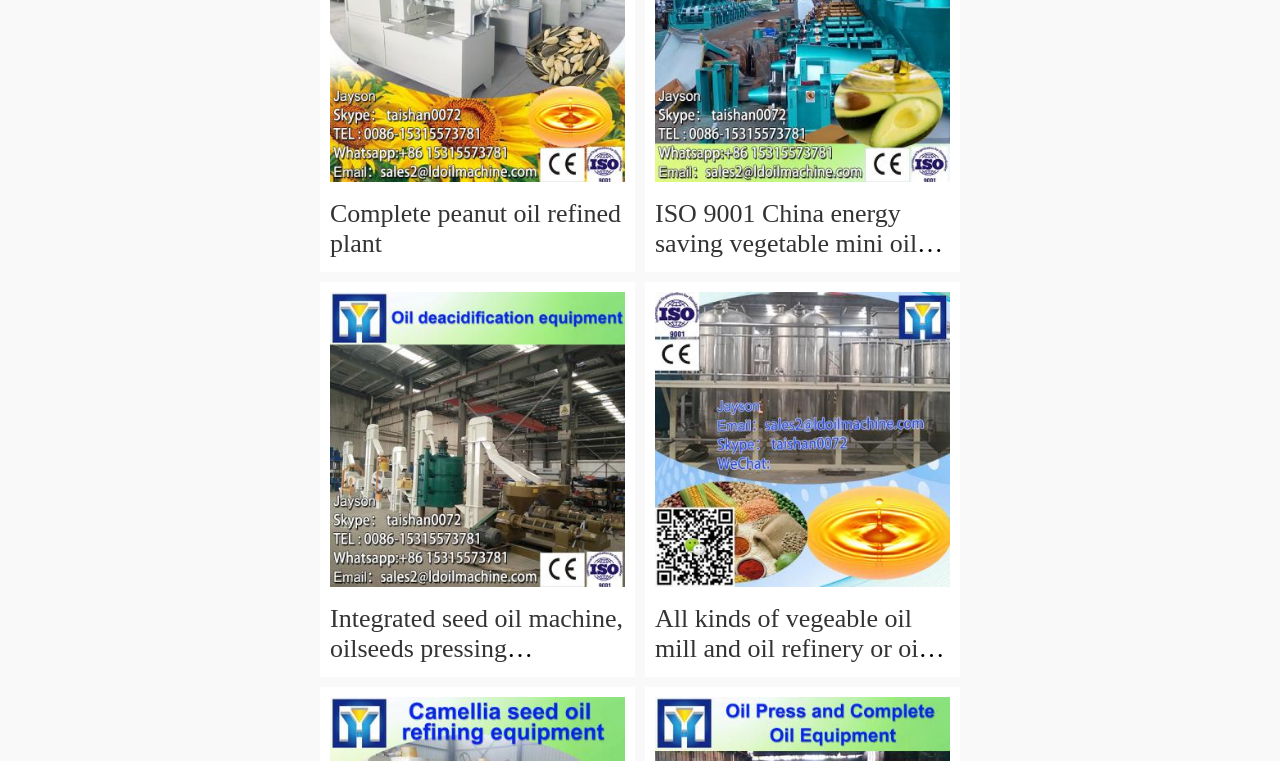What is the topic of the products on this page?
Answer the question with a thorough and detailed explanation.

By analyzing the text of the link elements, I found that all the products are related to oil refinery, including peanut oil refined plant, vegetable mini oil refinery, and seed oil machine.